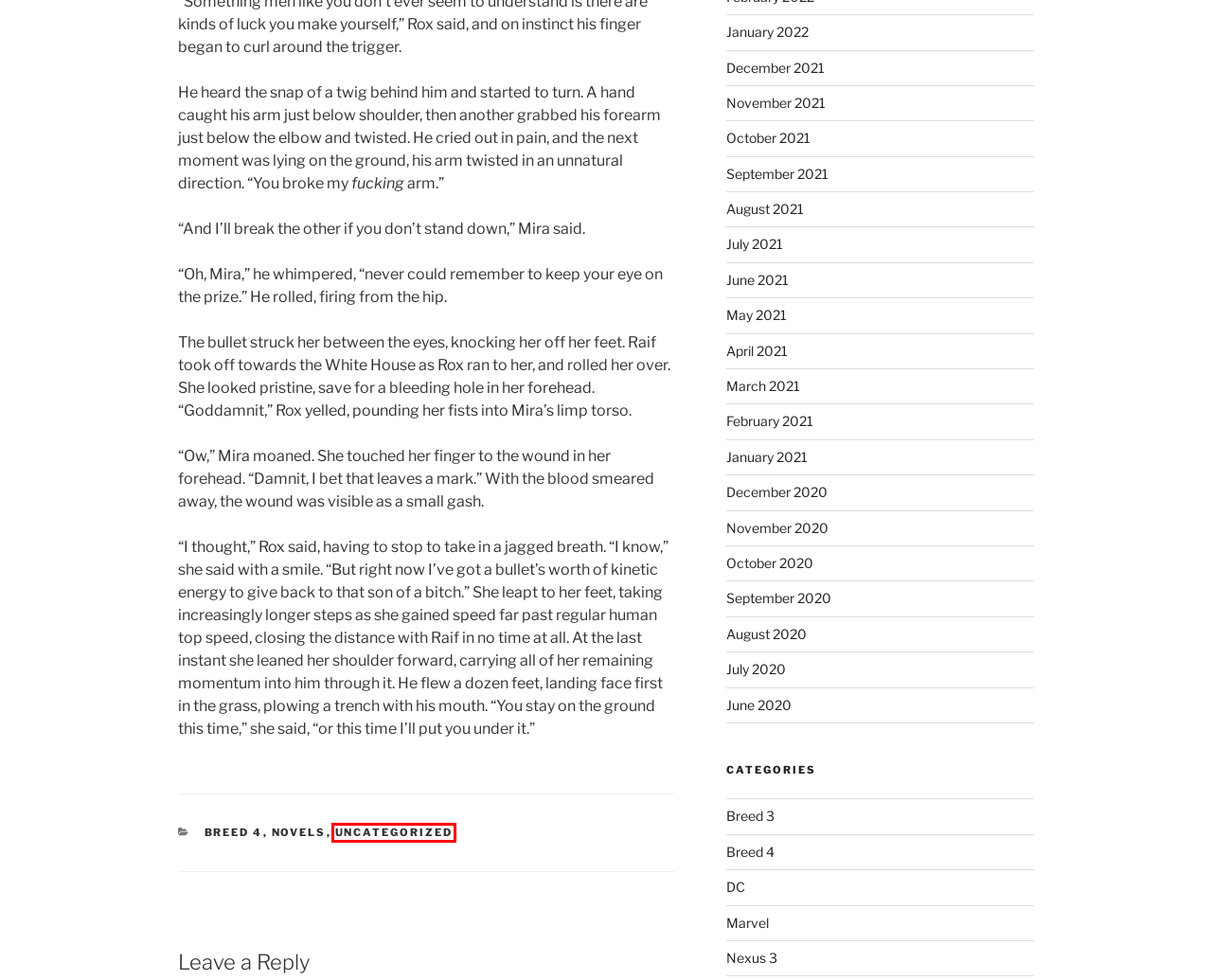Consider the screenshot of a webpage with a red bounding box and select the webpage description that best describes the new page that appears after clicking the element inside the red box. Here are the candidates:
A. January 2021
B. July 2021
C. August 2021
D. January 2022
E. Breed 3
F. Uncategorized
G. April 2021
H. June 2020

F